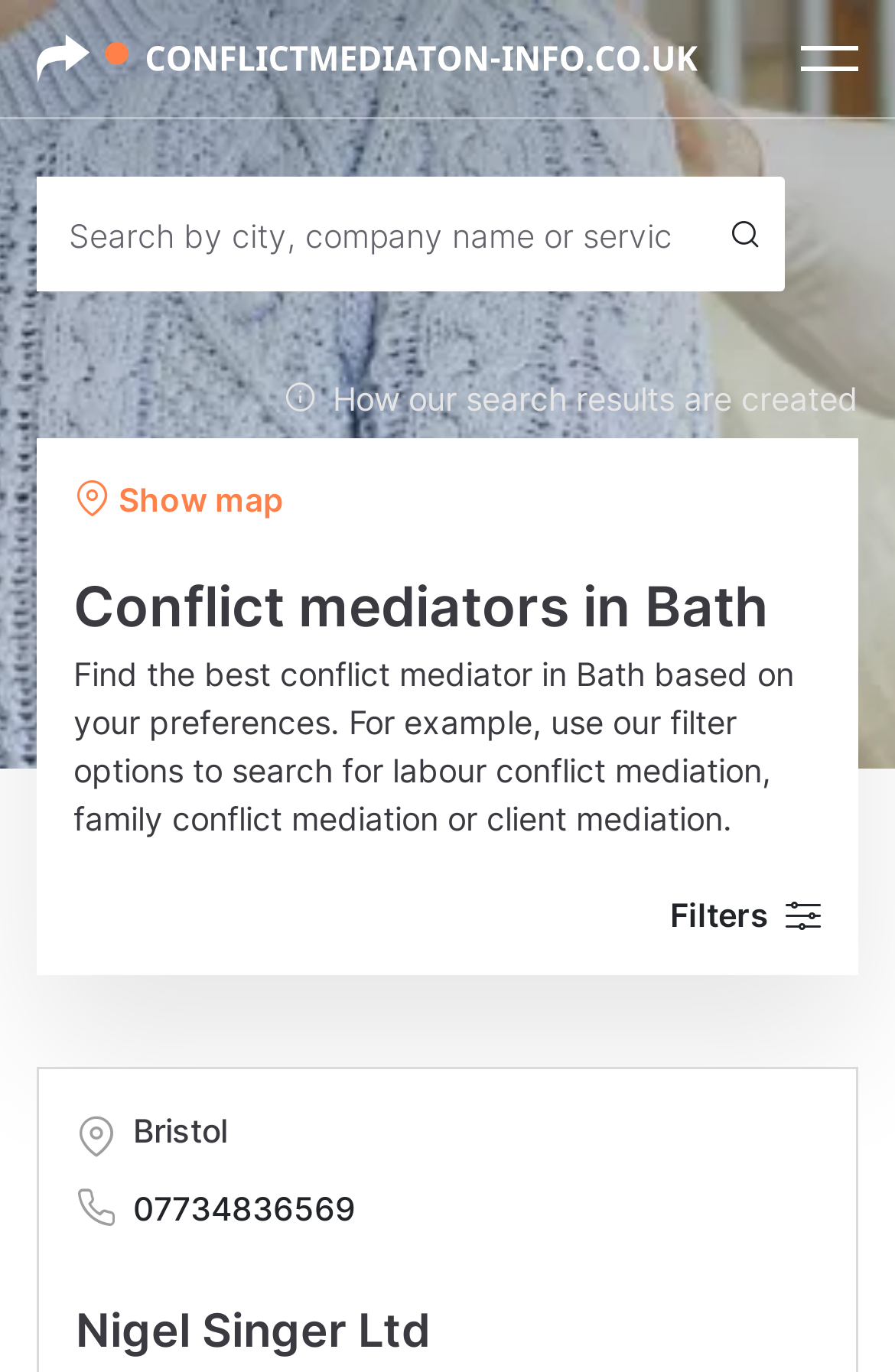Determine and generate the text content of the webpage's headline.

Conflict mediators in Bath